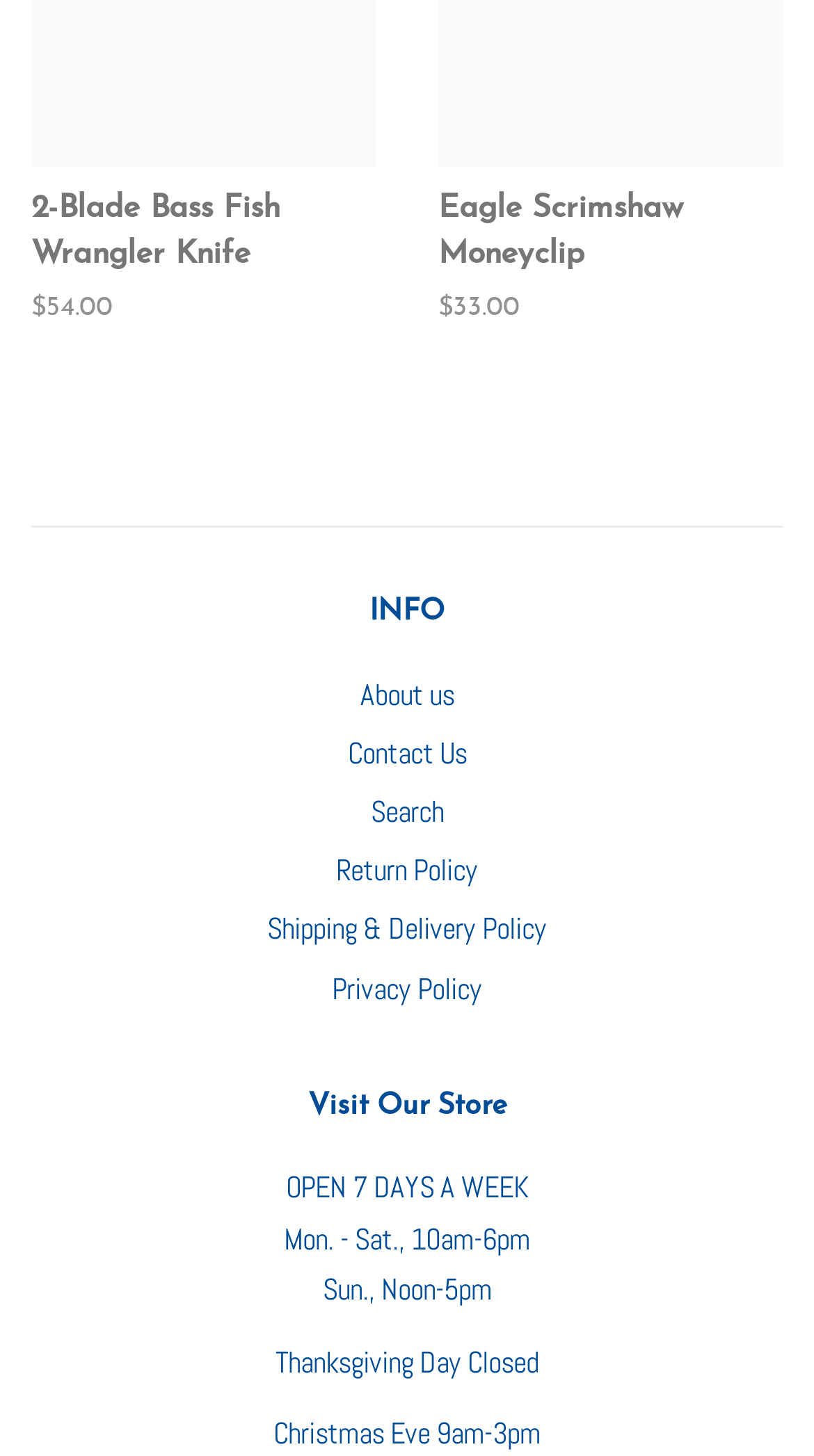Is the store open on Thanksgiving Day?
Provide a comprehensive and detailed answer to the question.

I found the information about the store's holiday hours under the 'Visit Our Store' heading. The StaticText element with the text 'Thanksgiving Day Closed' has a bounding box coordinate of [0.338, 0.923, 0.662, 0.948], indicating that the store is closed on Thanksgiving Day.